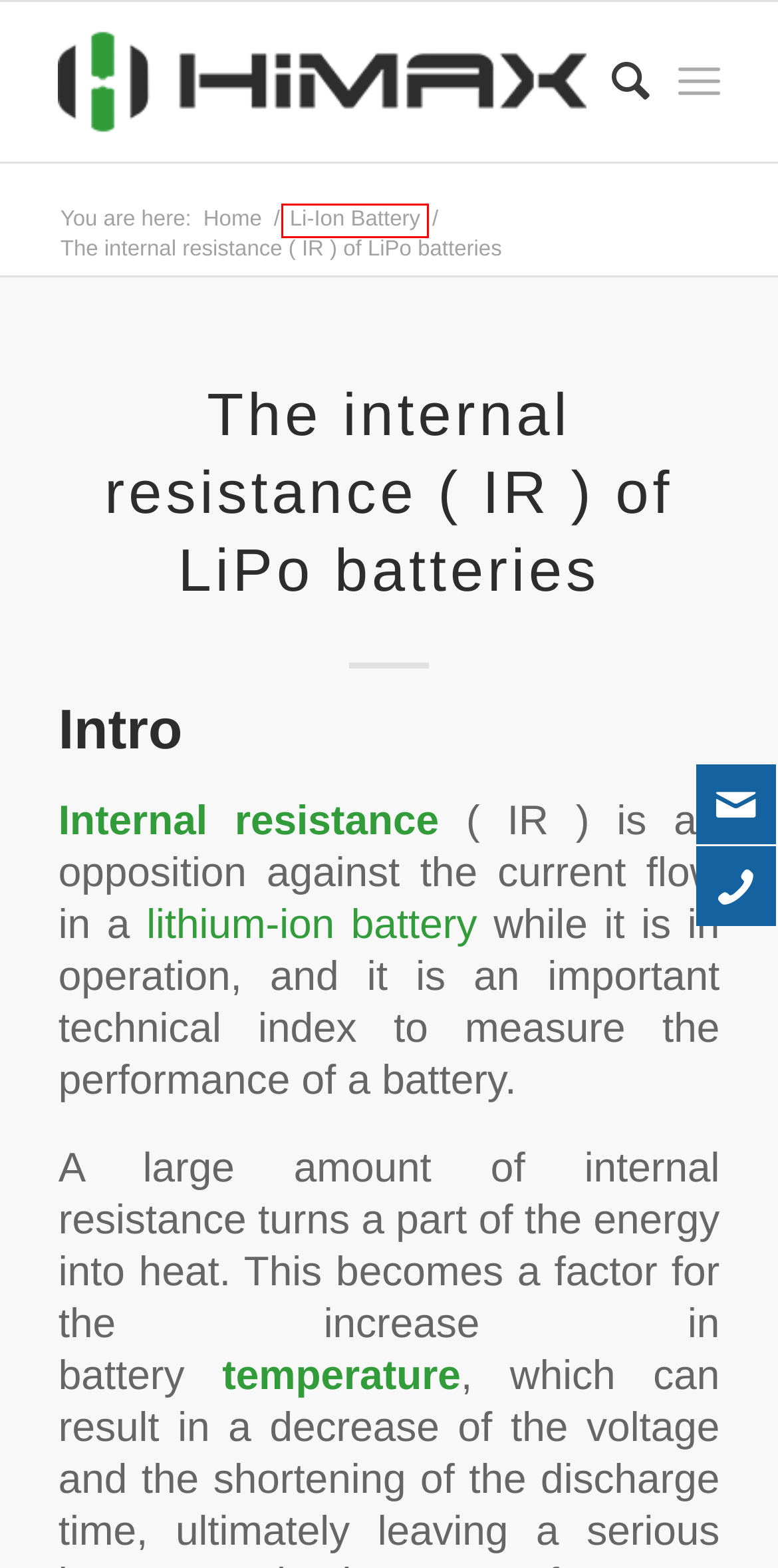You are presented with a screenshot of a webpage with a red bounding box. Select the webpage description that most closely matches the new webpage after clicking the element inside the red bounding box. The options are:
A. Lithium Ion Rechargeable Batteries, Marine Battery Pack Manufacturers
B. Medical Device Battery - Batteries For Medical Applications
C. Himax - Professional Lithium Battery Manufacturing Company
D. Li-Ion Battery Archives - Himax
E. Solid-State Lithium Batteries For Telecom Applications - Himax
F. VK | 登录
G. Lithium Battery BMS - Lifepo4 & Lithium Ion BMS Solutions - Himax
H. Lithium Car Battery - Electric Vehicle Battery Manufacturers

D